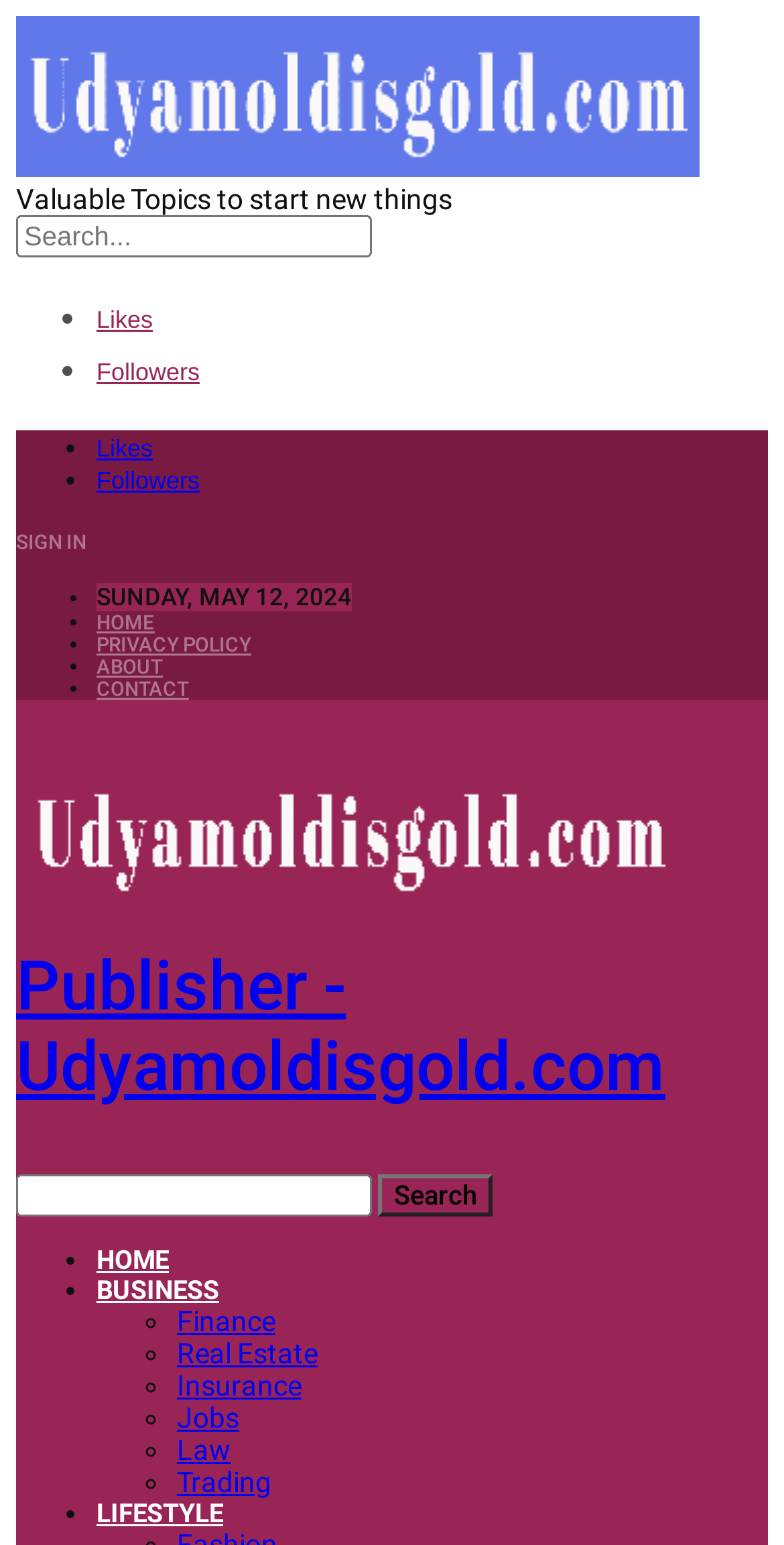What is the category of the current article?
Using the details shown in the screenshot, provide a comprehensive answer to the question.

I determined the category by looking at the breadcrumbs navigation section, which shows 'Home' > 'Law' > 'The best way to Interview at a Law Firm'. This indicates that the current article belongs to the 'Law' category.